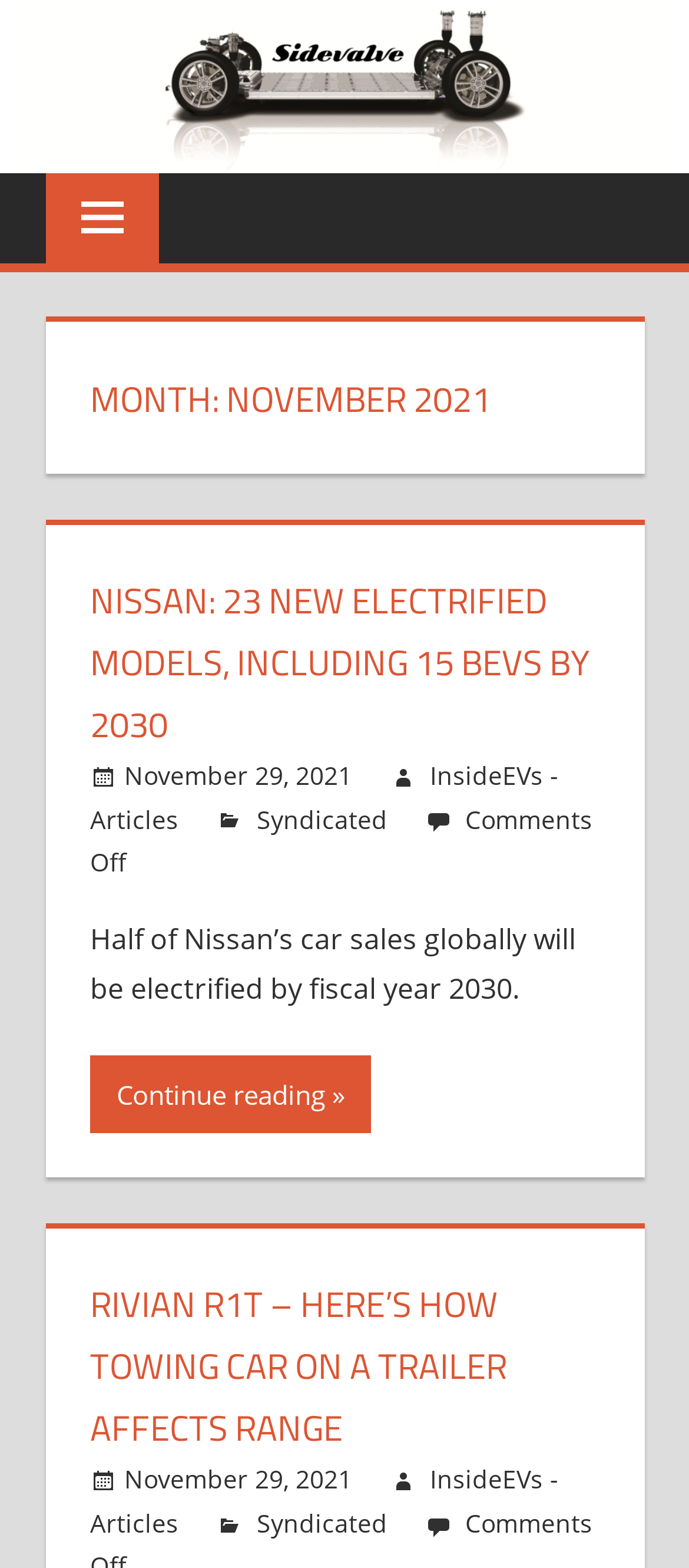Kindly provide the bounding box coordinates of the section you need to click on to fulfill the given instruction: "Visit the 'Sidevalve EV News' homepage".

[0.0, 0.003, 1.0, 0.029]